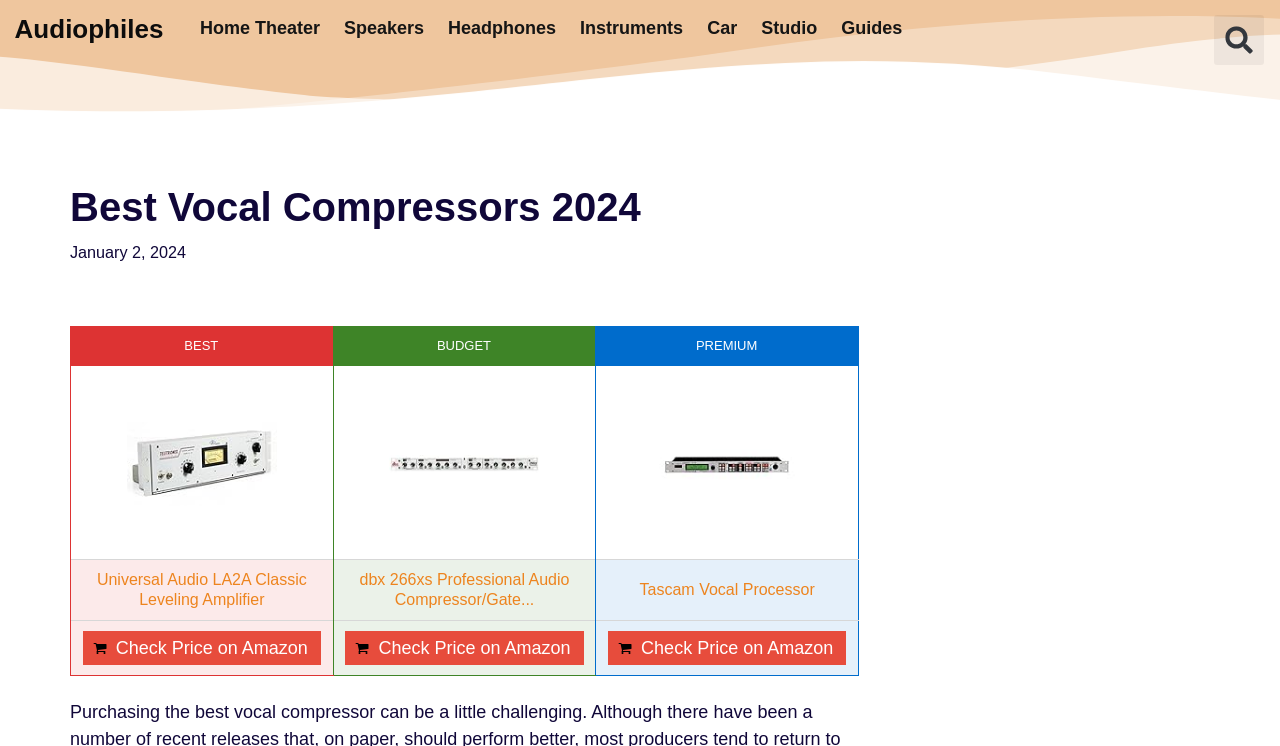What is the purpose of the 'Search' button?
Please use the image to provide an in-depth answer to the question.

The 'Search' button is likely used to search for specific content within the website, allowing users to quickly find relevant information.